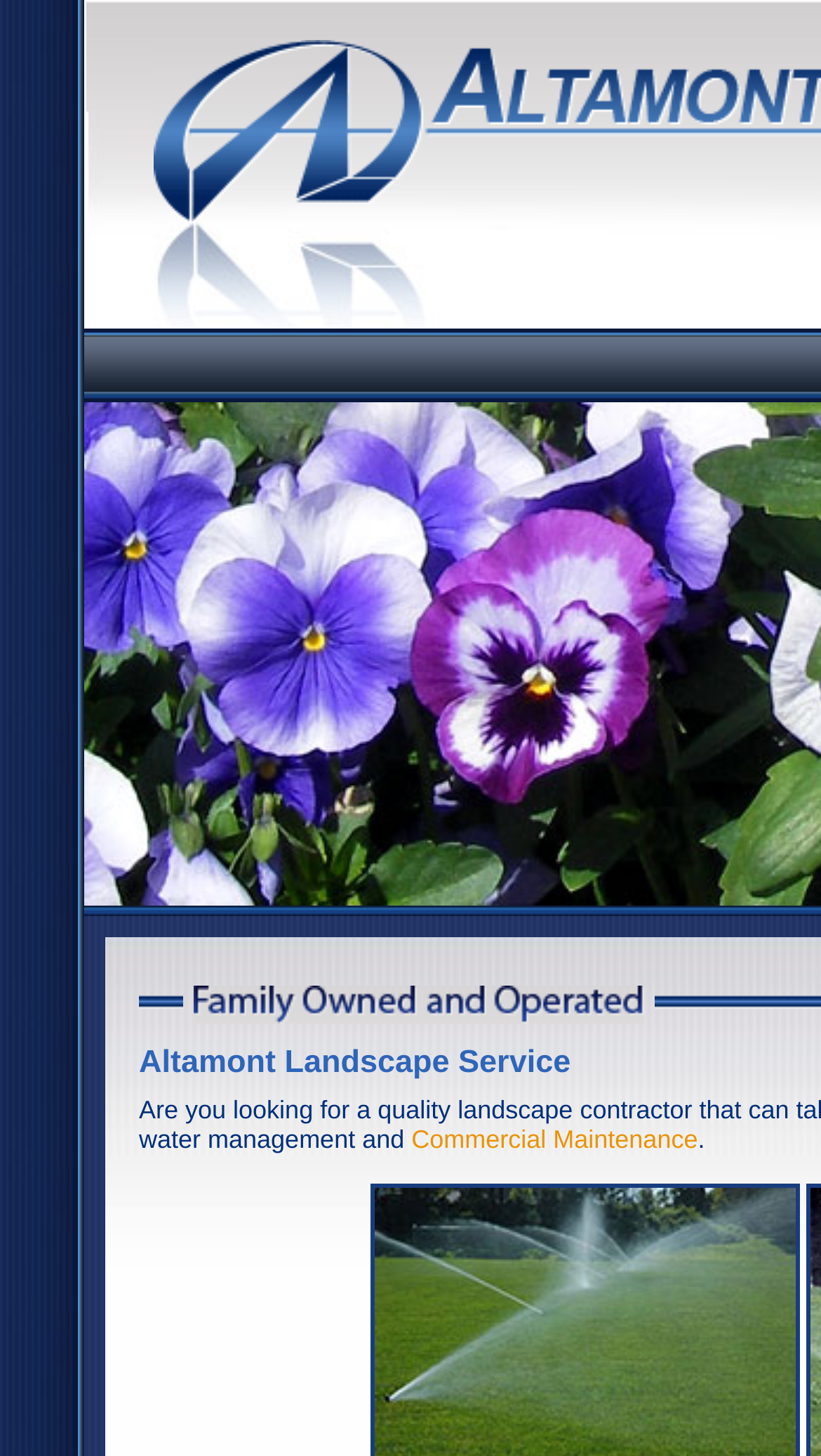What type of services does Altamont Landscape provide?
Provide a detailed answer to the question, using the image to inform your response.

Based on the webpage structure and content, it appears that Altamont Landscape provides commercial landscape maintenance services, which is evident from the presence of links and images related to drought solutions, irrigation management, turf care, weed control, and pruning.